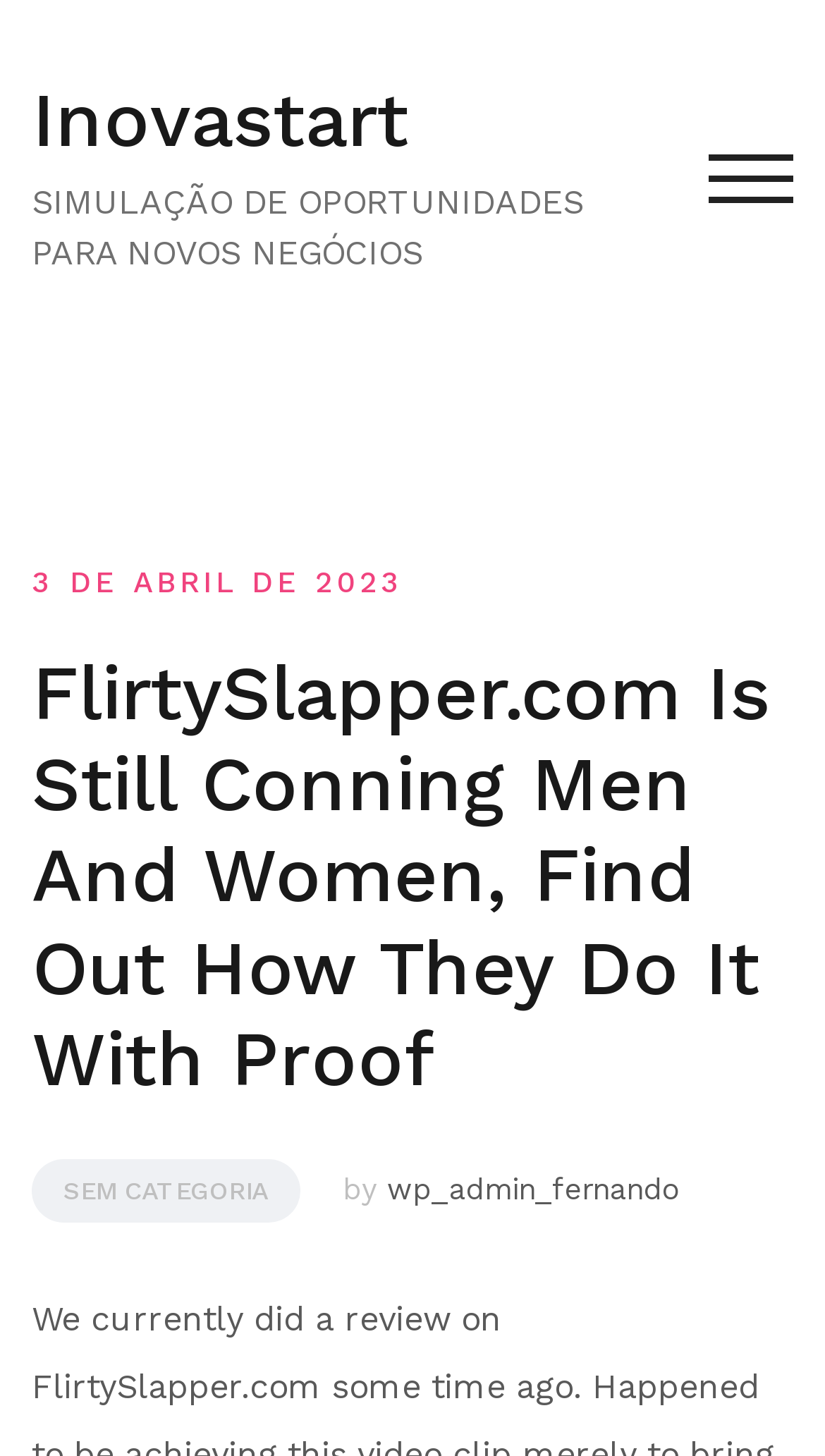Based on the image, give a detailed response to the question: What is the category of the article?

I found the category of the article by looking at the header element, which contains a link element with the text 'SEM CATEGORIA', indicating that this is the category of the article.